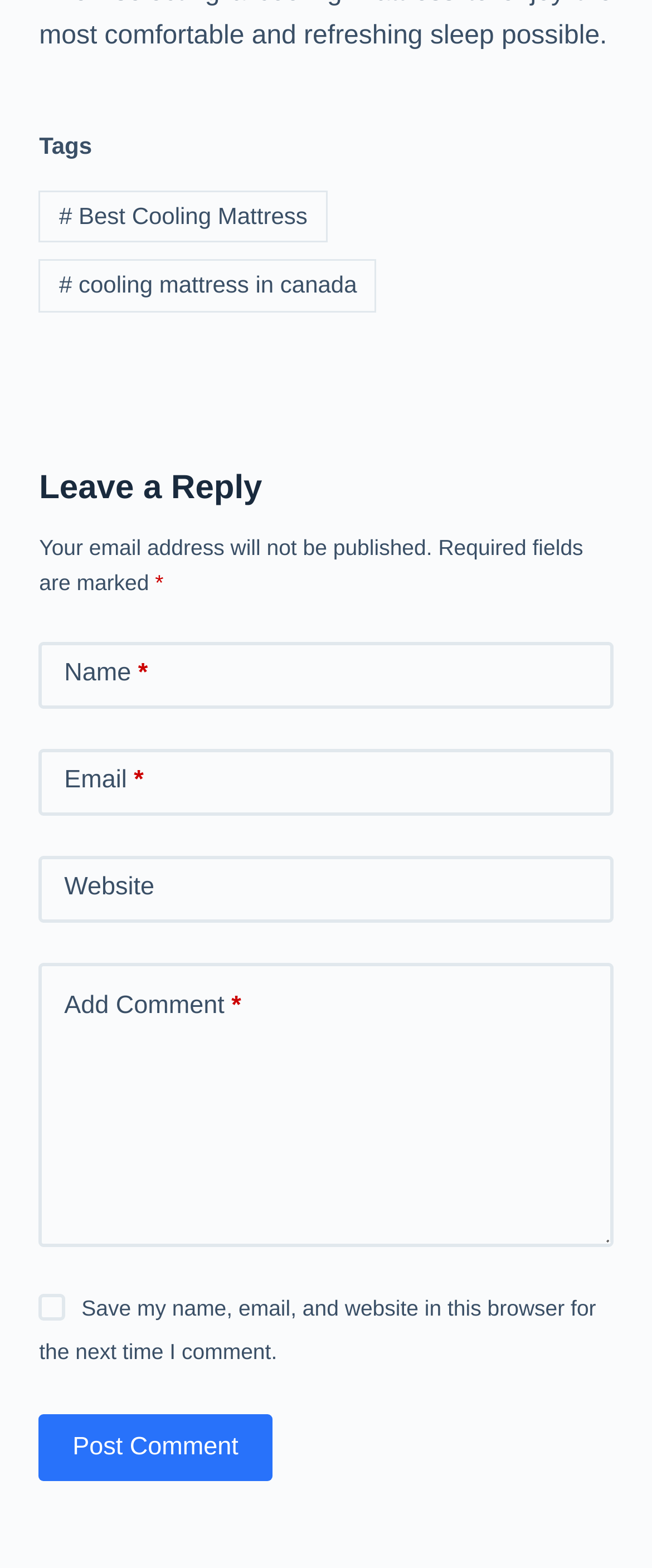Please find the bounding box coordinates of the element that you should click to achieve the following instruction: "Click on the 'Best Cooling Mattress' link". The coordinates should be presented as four float numbers between 0 and 1: [left, top, right, bottom].

[0.06, 0.121, 0.502, 0.155]